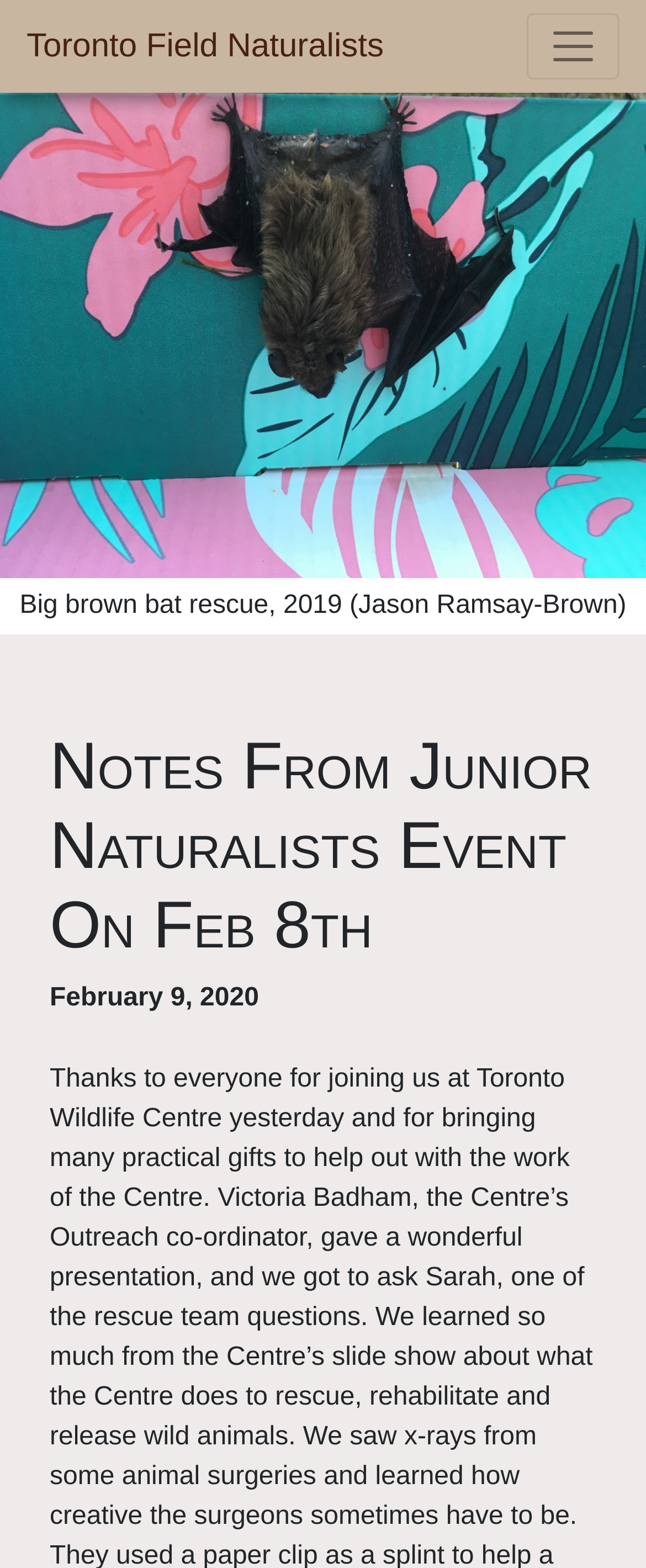Please extract the webpage's main title and generate its text content.

Notes From Junior Naturalists Event On Feb 8th